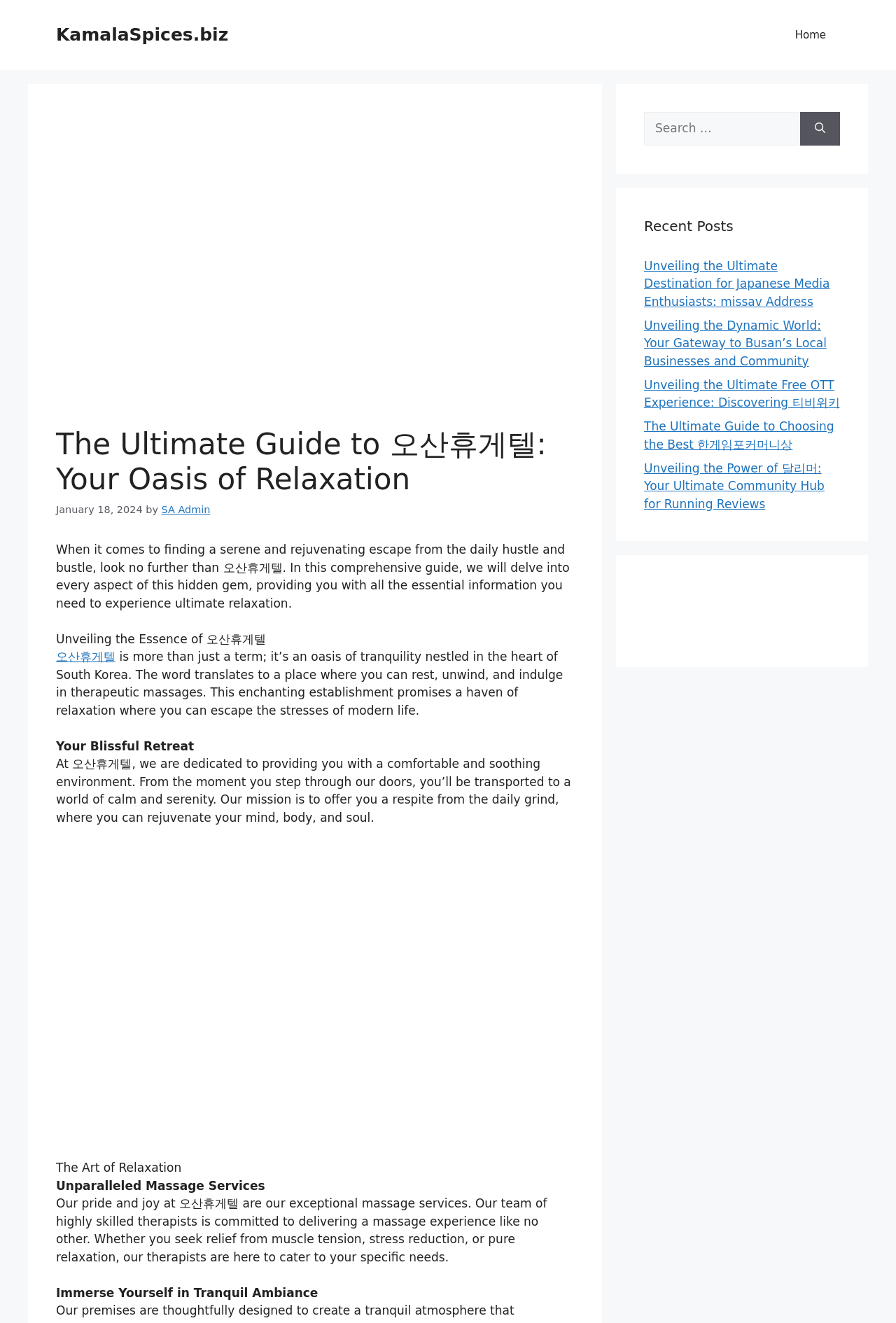Find the bounding box of the UI element described as: "SA Admin". The bounding box coordinates should be given as four float values between 0 and 1, i.e., [left, top, right, bottom].

[0.18, 0.381, 0.235, 0.389]